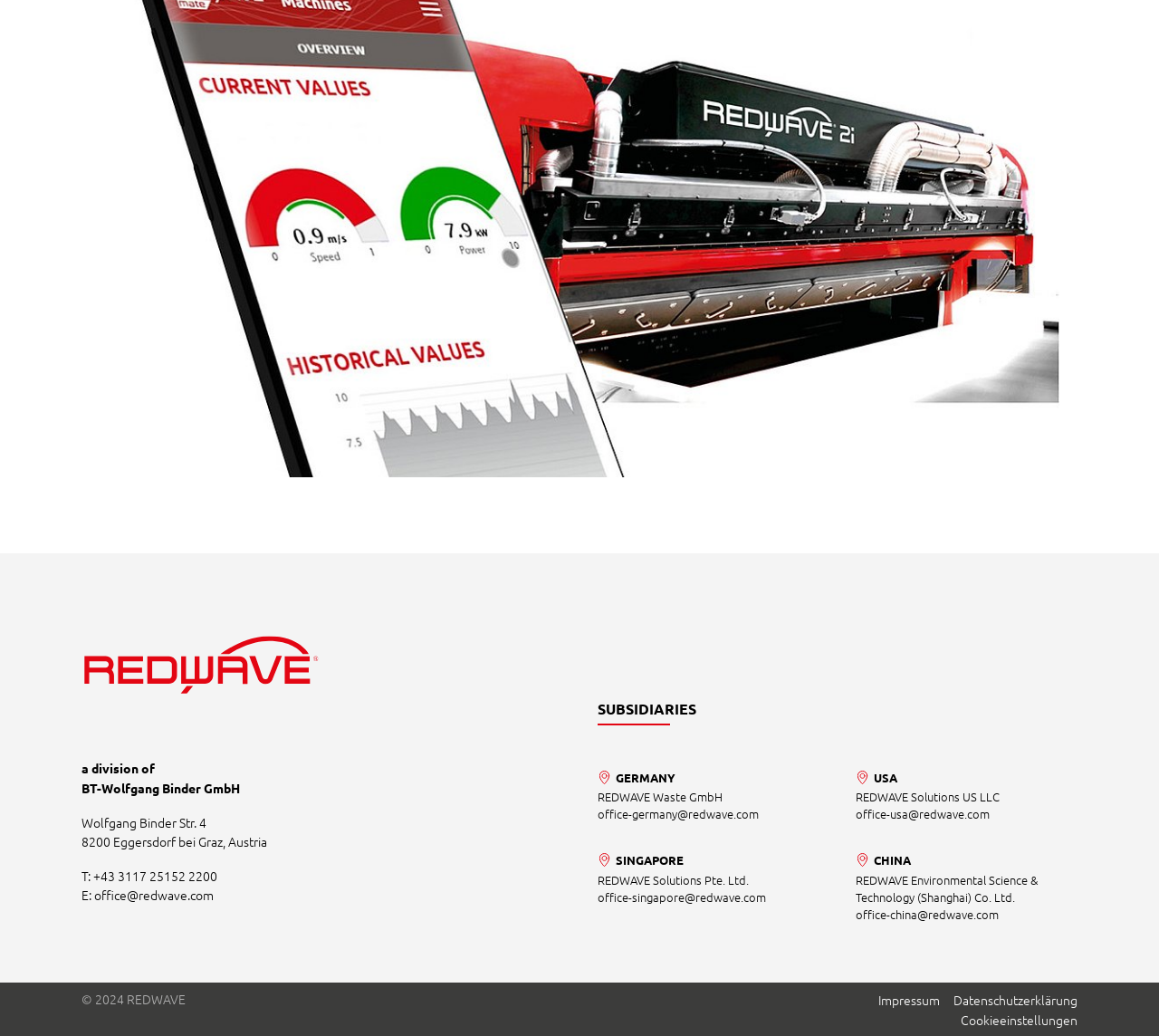Answer the question with a single word or phrase: 
What are the subsidiaries of REDWAVE?

GERMANY, USA, SINGAPORE, CHINA